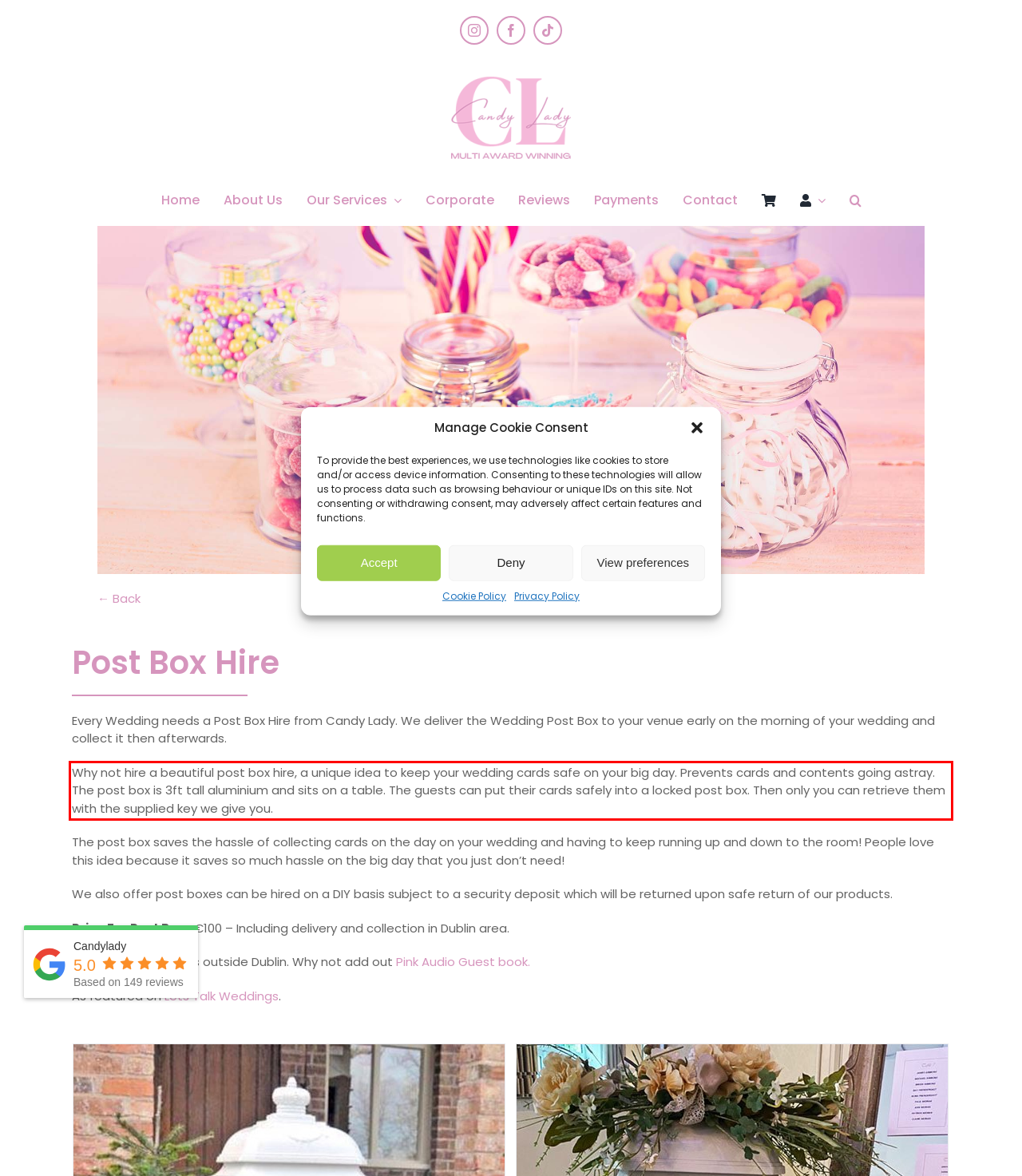You are presented with a webpage screenshot featuring a red bounding box. Perform OCR on the text inside the red bounding box and extract the content.

Why not hire a beautiful post box hire, a unique idea to keep your wedding cards safe on your big day. Prevents cards and contents going astray. The post box is 3ft tall aluminium and sits on a table. The guests can put their cards safely into a locked post box. Then only you can retrieve them with the supplied key we give you.